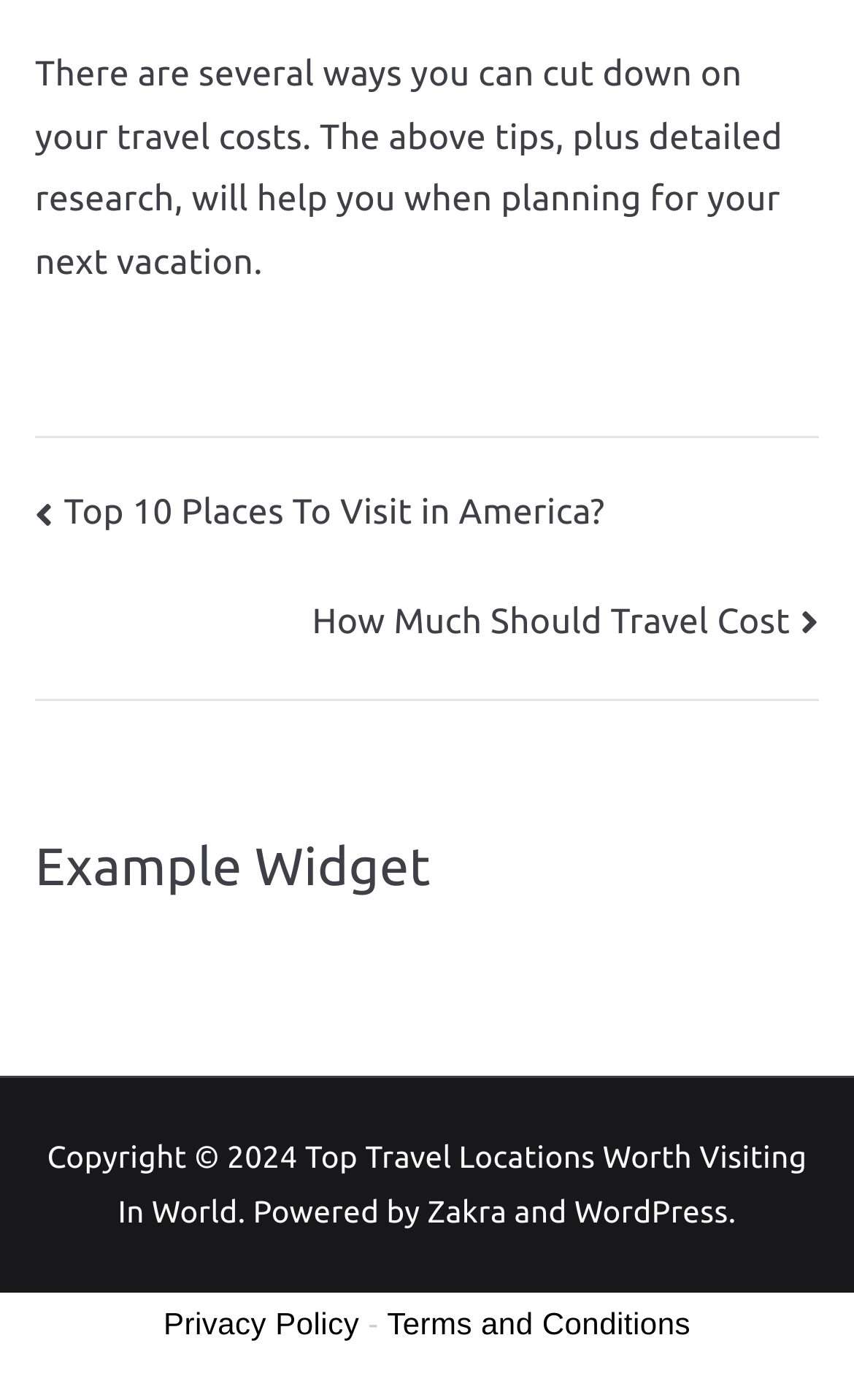What is the name of the website's content management system?
Give a detailed explanation using the information visible in the image.

The footer section of the webpage contains a copyright notice and a mention of 'Powered by Zakra and WordPress', which indicates that the website's content management system is WordPress.